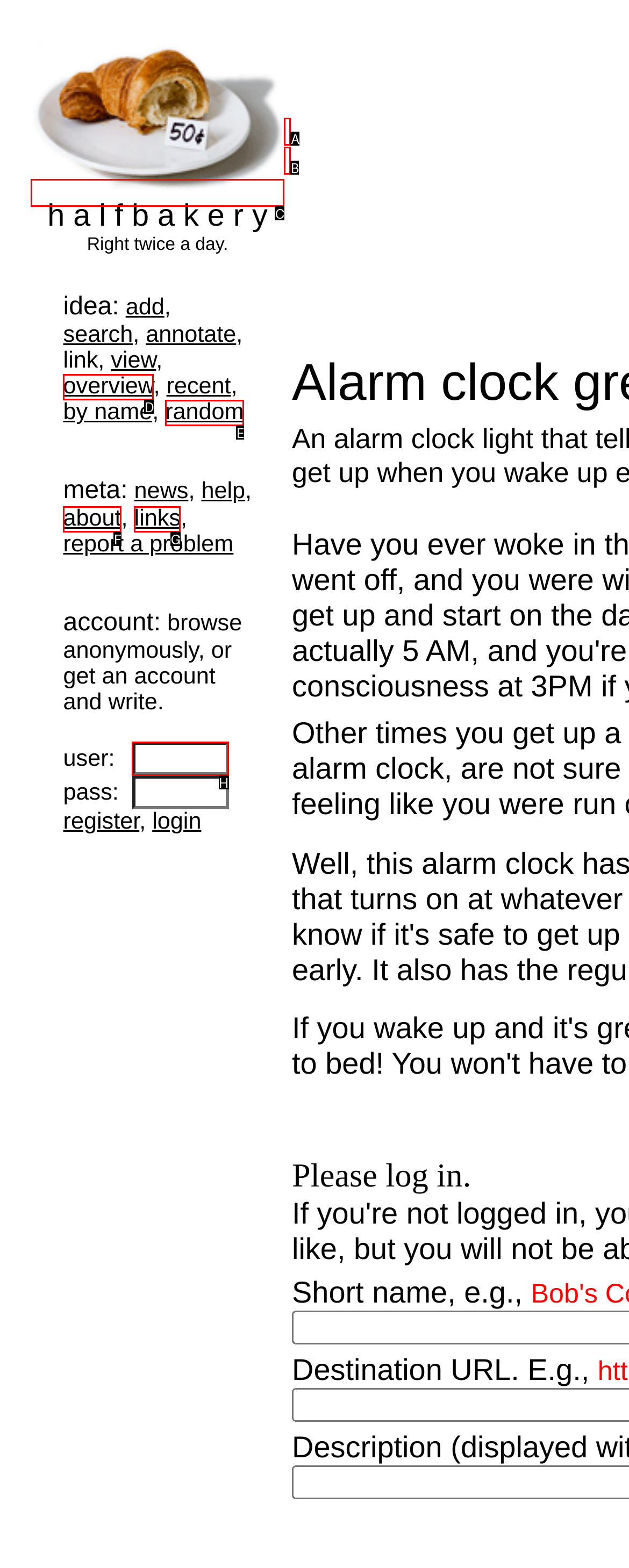Based on the element description: name="756717", choose the best matching option. Provide the letter of the option directly.

A